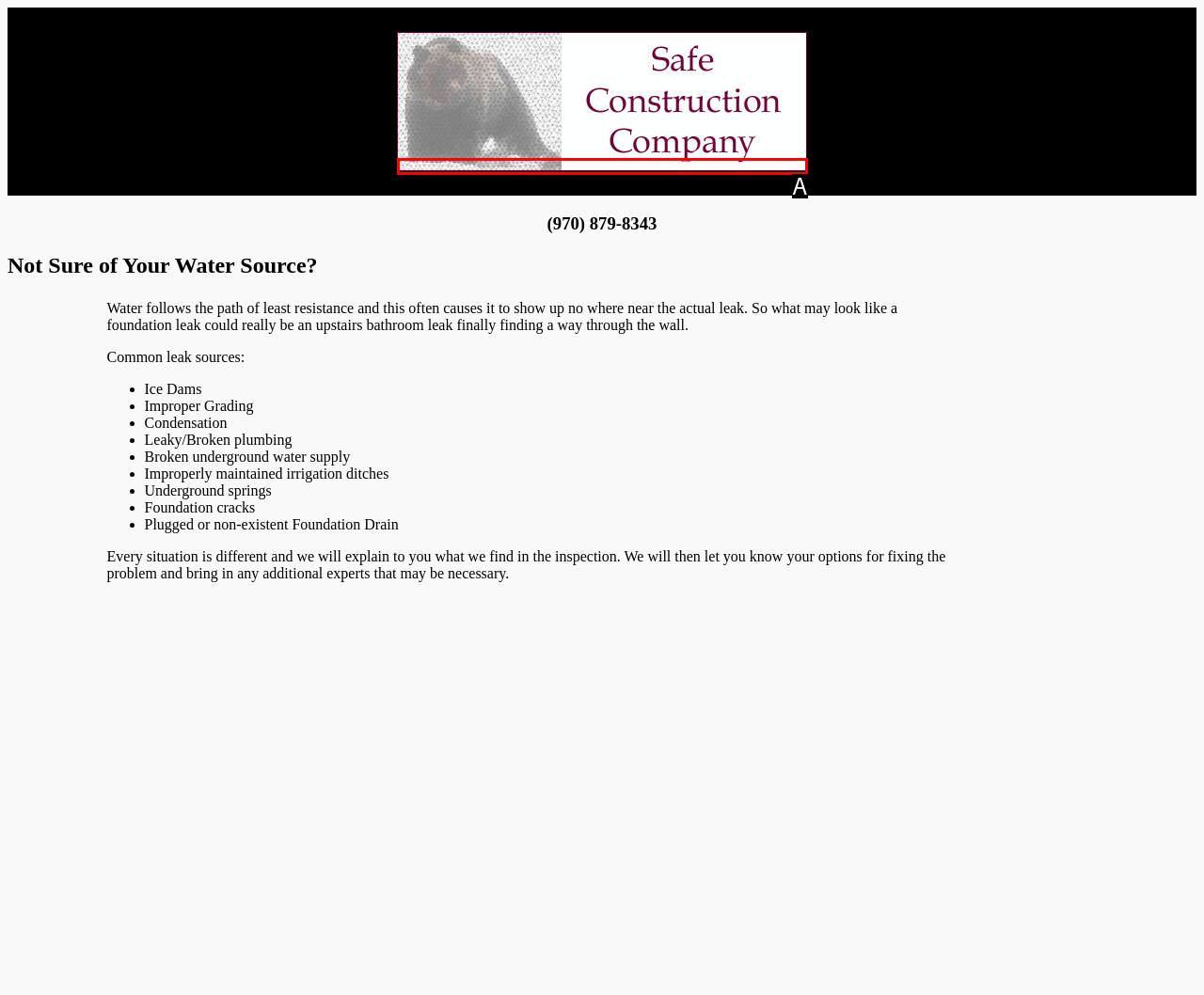Select the letter that corresponds to this element description: alt="Safe Construction Company"
Answer with the letter of the correct option directly.

A